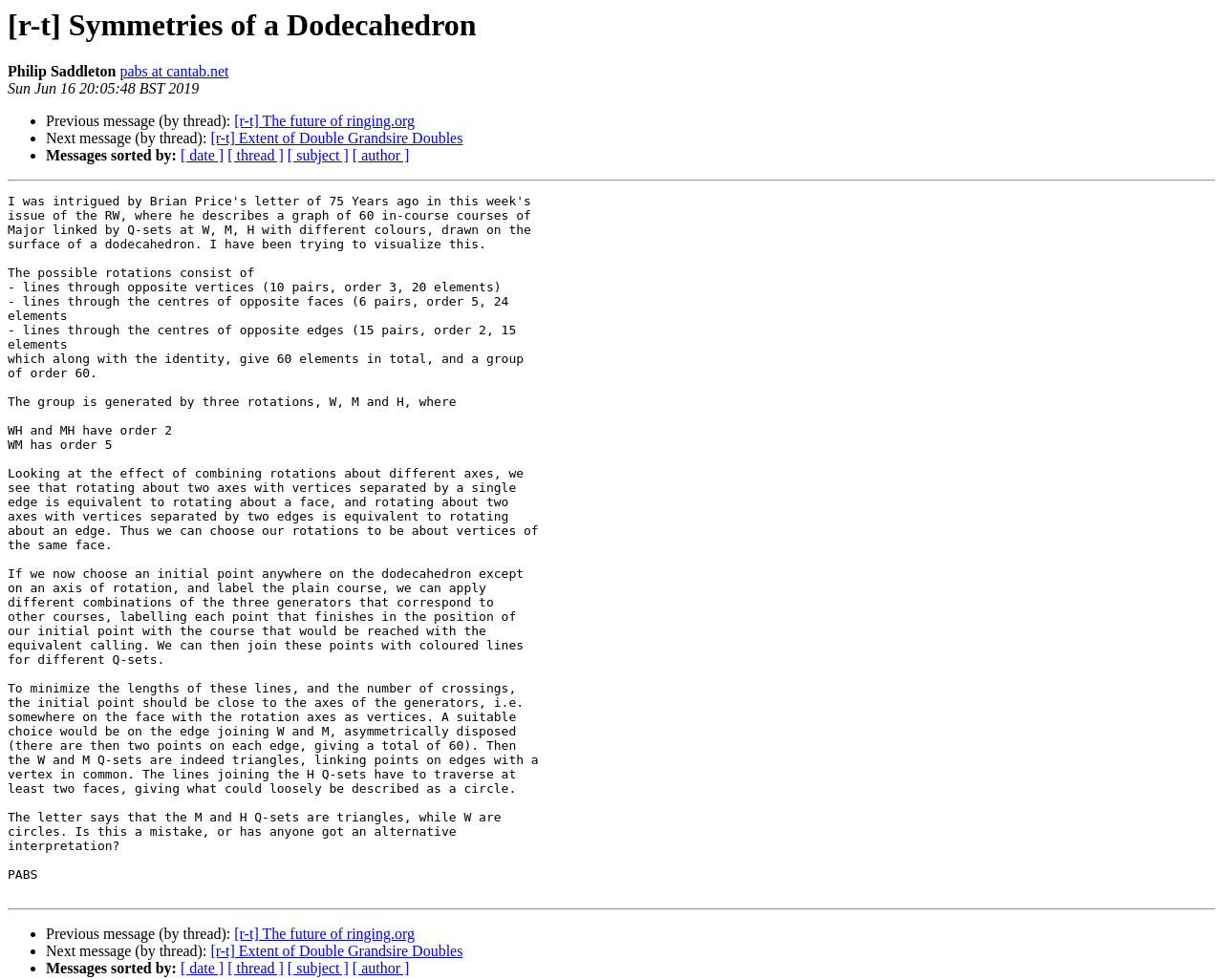Specify the bounding box coordinates of the region I need to click to perform the following instruction: "Read message about Extent of Double Grandsire Doubles". The coordinates must be four float numbers in the range of 0 to 1, i.e., [left, top, right, bottom].

[0.172, 0.962, 0.378, 0.979]